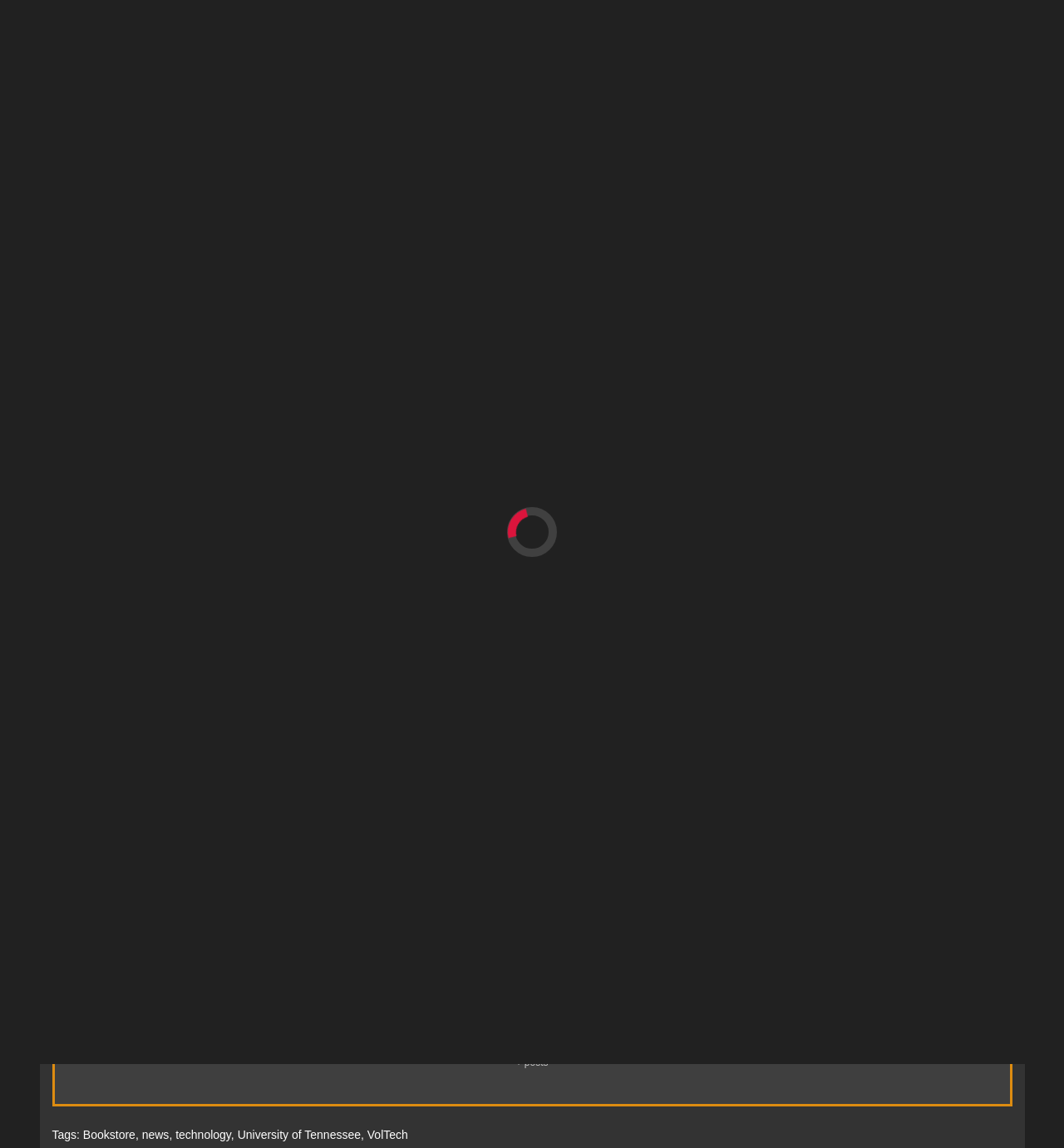Please identify the bounding box coordinates of the region to click in order to complete the task: "Share the story on Facebook". The coordinates must be four float numbers between 0 and 1, specified as [left, top, right, bottom].

[0.053, 0.848, 0.209, 0.871]